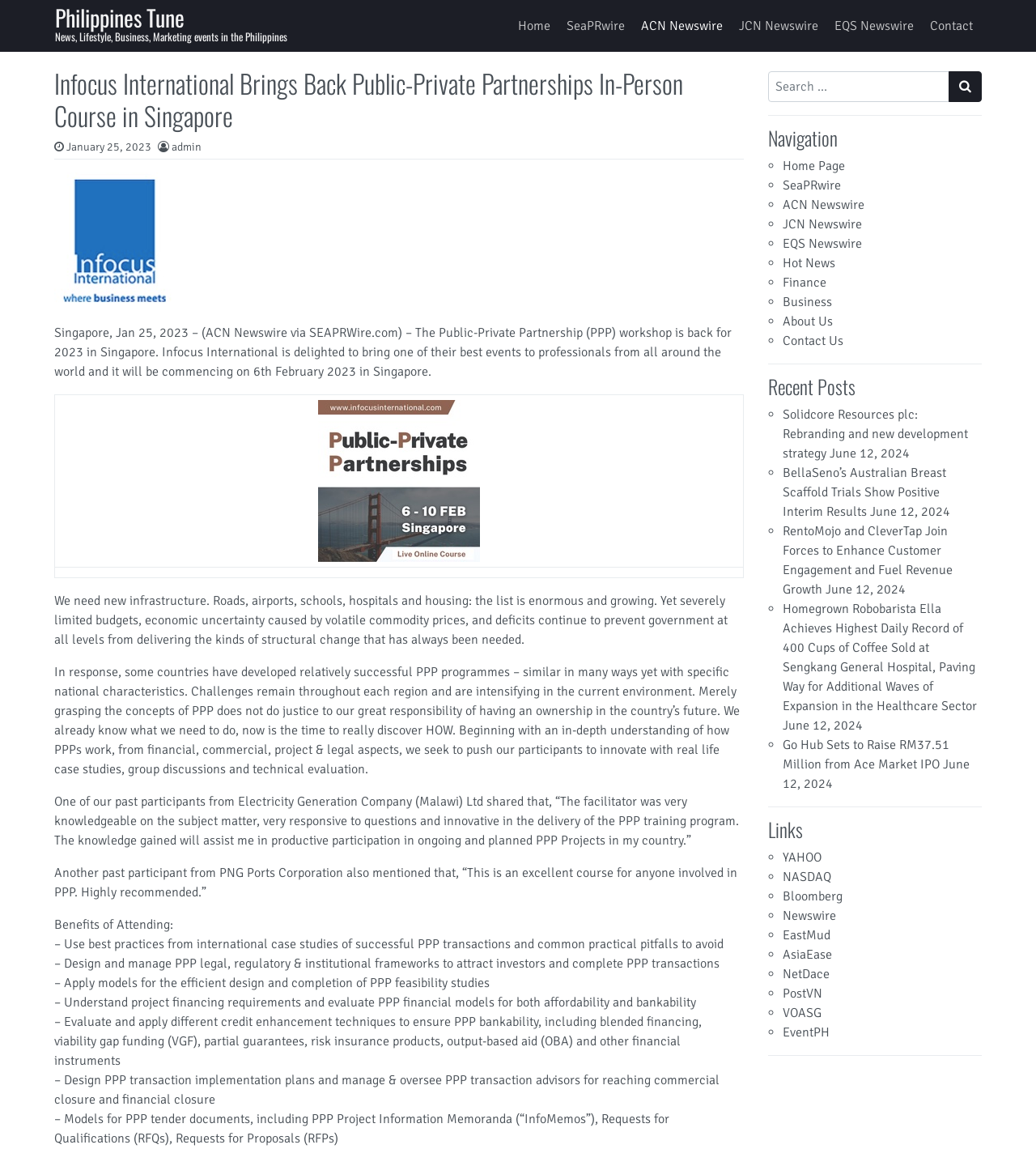Specify the bounding box coordinates of the area to click in order to execute this command: 'Go to Home Page'. The coordinates should consist of four float numbers ranging from 0 to 1, and should be formatted as [left, top, right, bottom].

[0.492, 0.01, 0.539, 0.035]